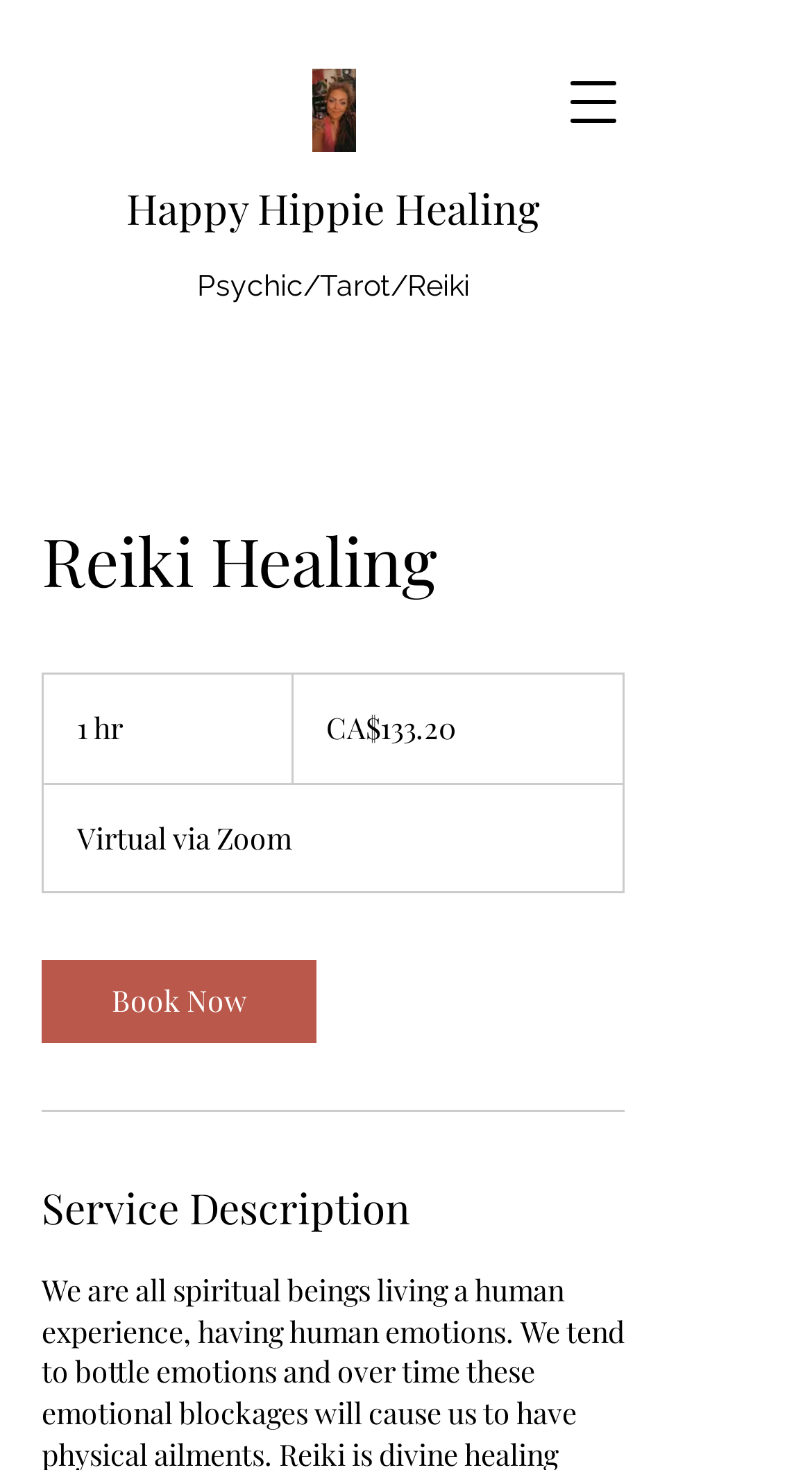What is the location of the Reiki Healing service?
Craft a detailed and extensive response to the question.

I found the location of the Reiki Healing service by looking at the StaticText element that contains the location information, which is 'Virtual via Zoom'. This element is located below the price information and above the 'Book Now' button.